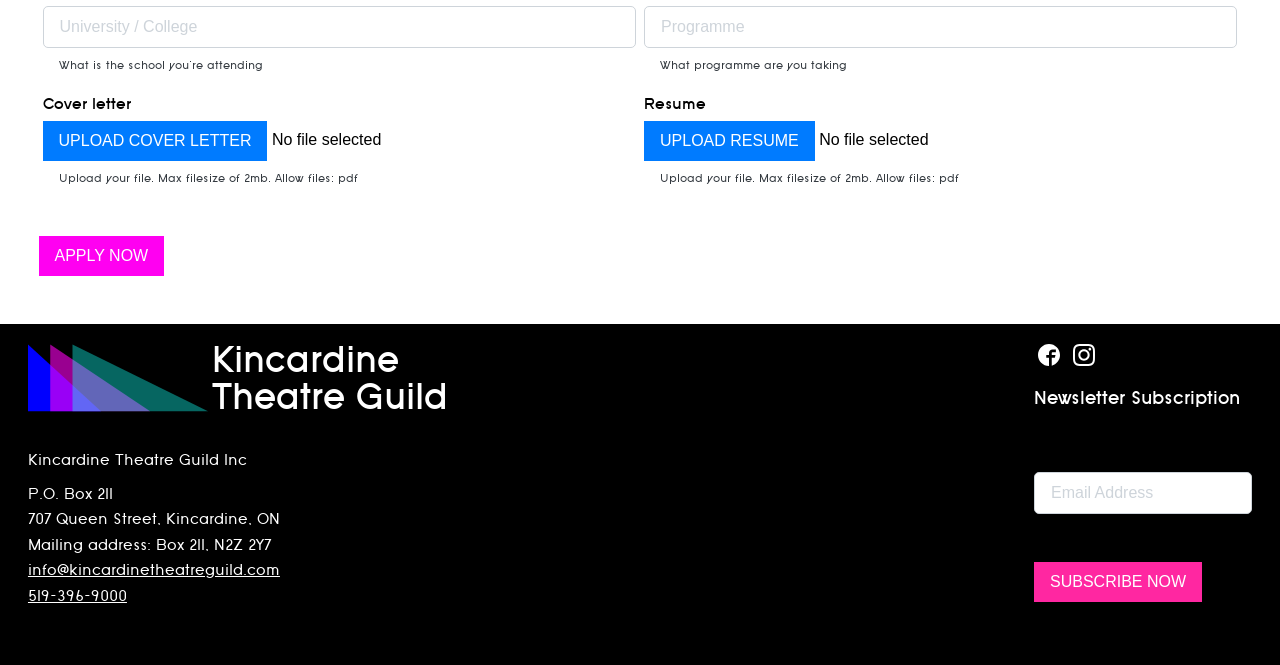Based on the image, provide a detailed response to the question:
What is the purpose of the 'UPLOAD COVER LETTER' button?

The answer can be inferred from the context of the 'Cover letter' section where the 'UPLOAD COVER LETTER' button is located, and it is likely used to upload a cover letter.